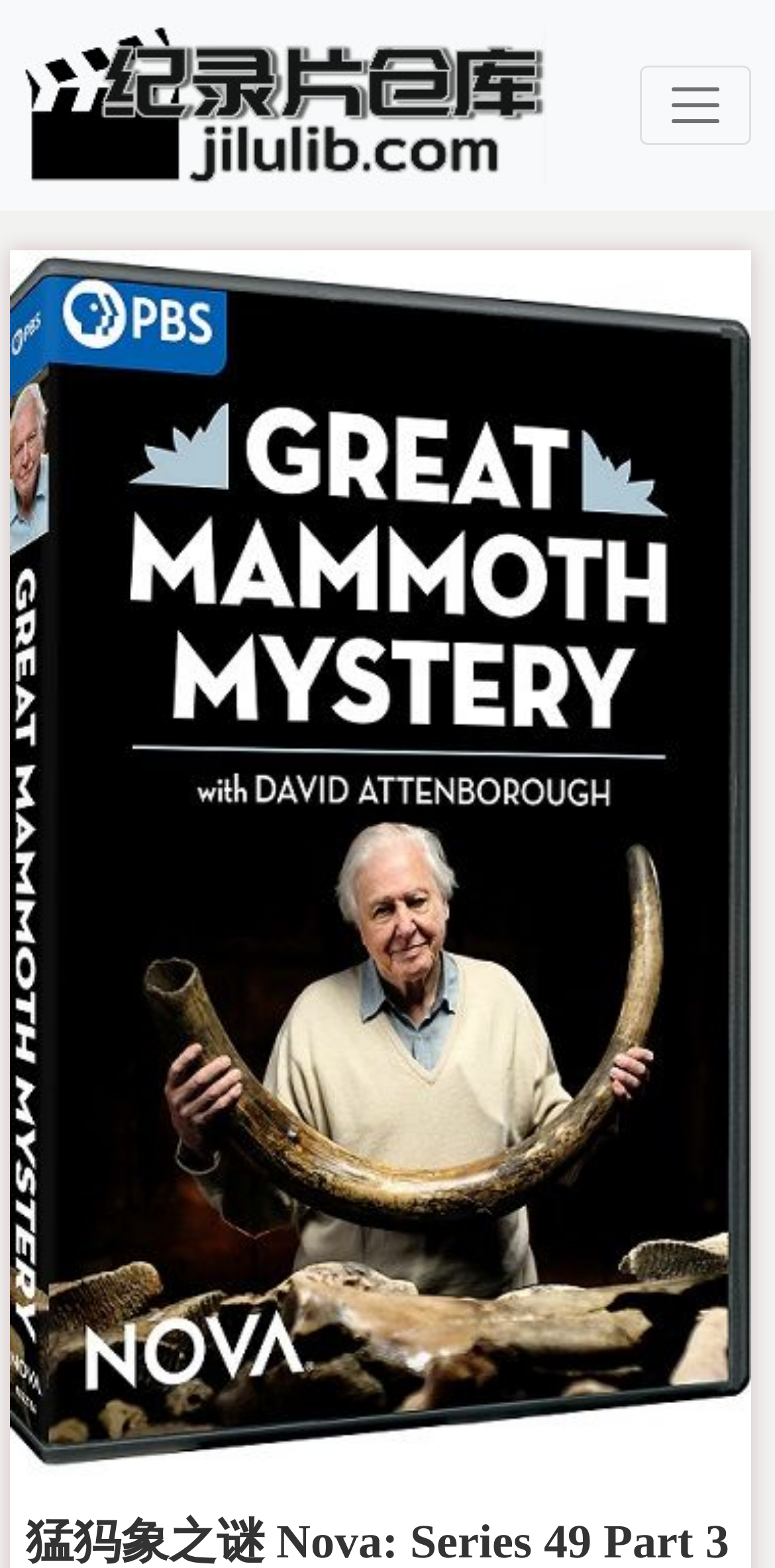Given the element description: "alt="纪录片仓库"", predict the bounding box coordinates of this UI element. The coordinates must be four float numbers between 0 and 1, given as [left, top, right, bottom].

[0.031, 0.01, 0.705, 0.124]